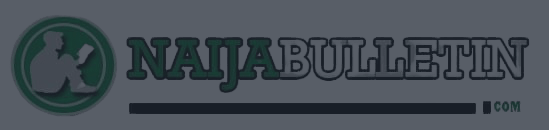Answer this question in one word or a short phrase: What is the figure in the illustration doing?

Reading